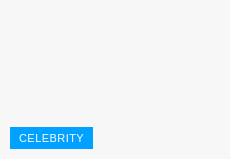What type of content does the button likely link to?
Can you provide an in-depth and detailed response to the question?

The 'CELEBRITY' button is likely a link to articles or features that discuss famous personalities, events, or news in the entertainment industry, suggesting a focus on celebrity-related content.